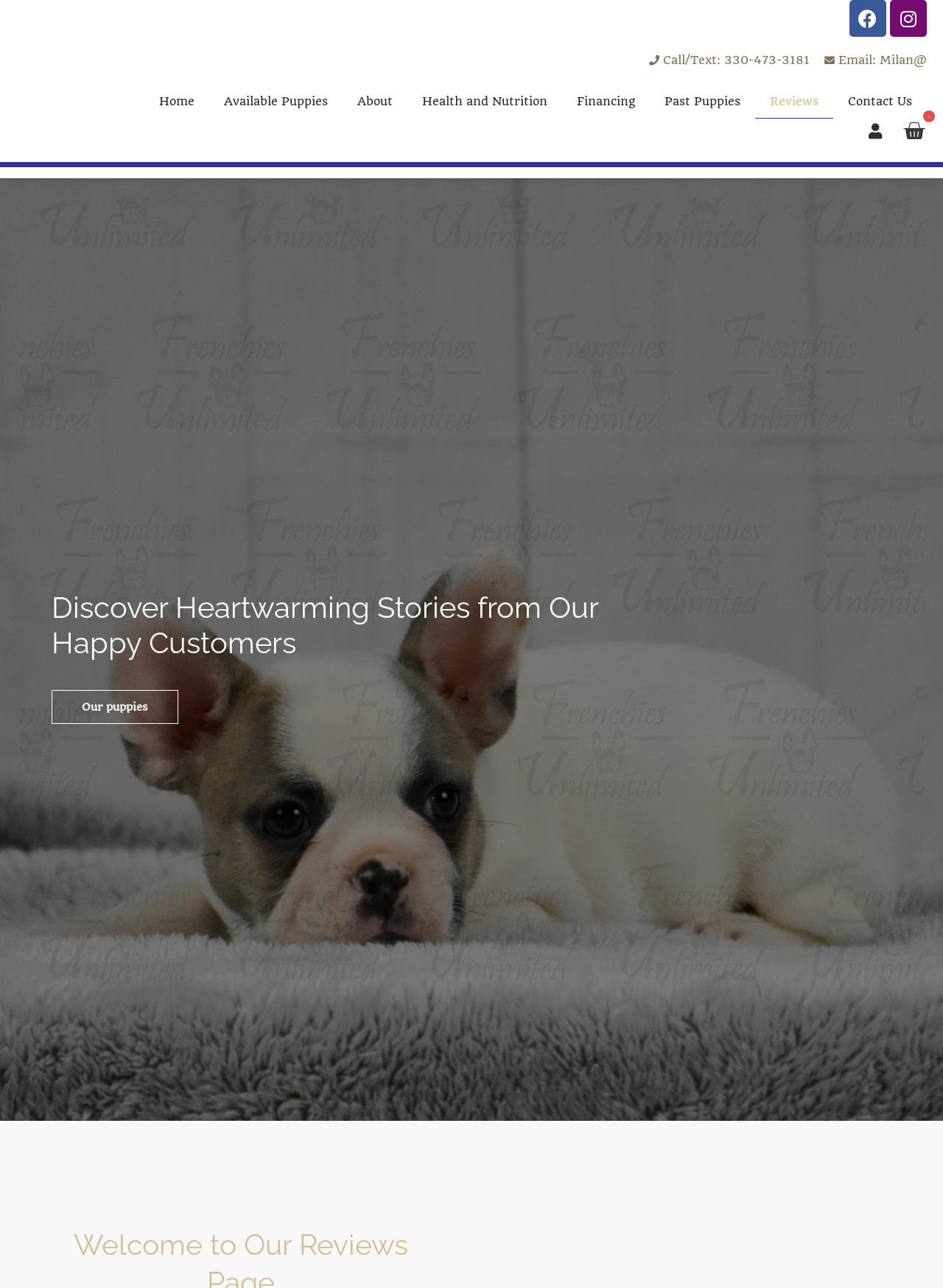Can you find the bounding box coordinates for the element that needs to be clicked to execute this instruction: "Check available puppies"? The coordinates should be given as four float numbers between 0 and 1, i.e., [left, top, right, bottom].

[0.222, 0.066, 0.363, 0.092]